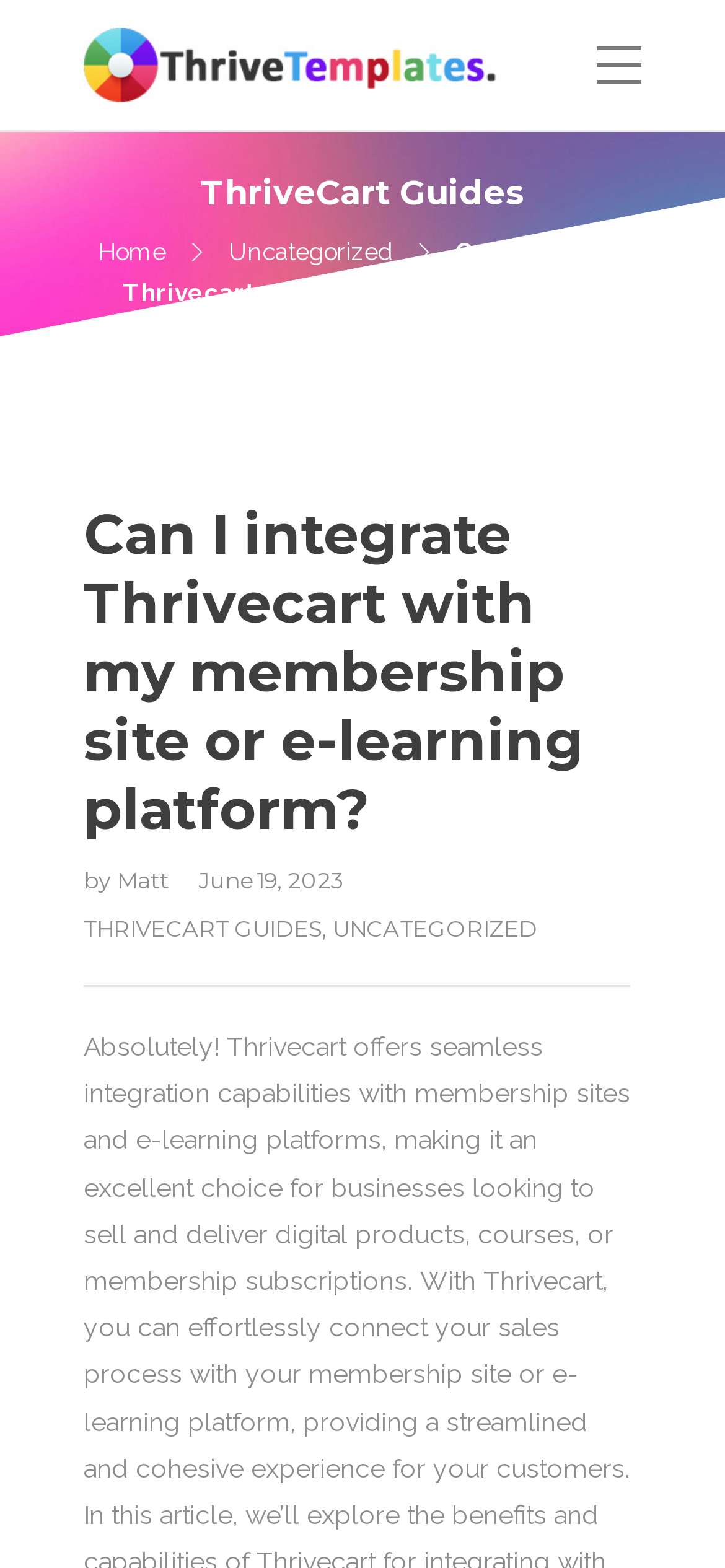Show me the bounding box coordinates of the clickable region to achieve the task as per the instruction: "check UNCATEGORIZED".

[0.459, 0.583, 0.741, 0.601]